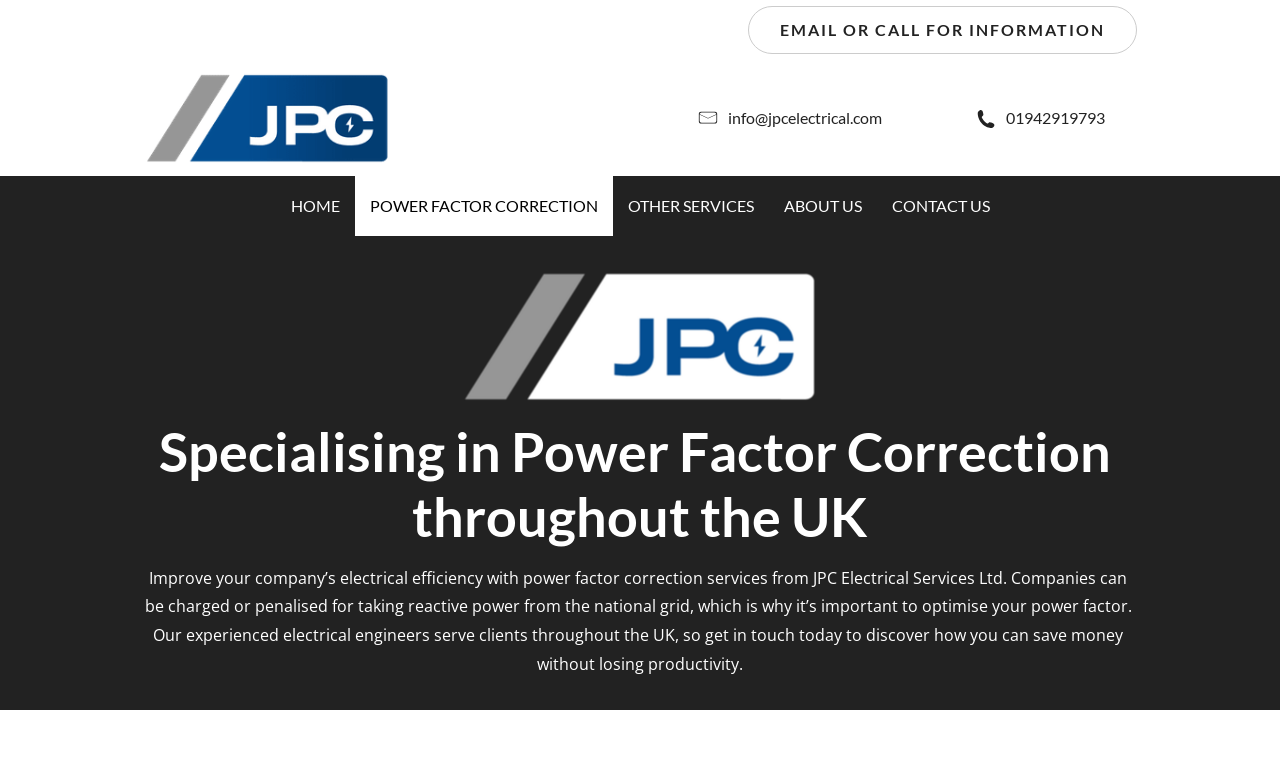What is the company's name?
Provide a well-explained and detailed answer to the question.

I found the company's name by looking at the image with the description 'JPC Electrical Services Ltd' which is located at the top of the webpage, indicating that it is the company's logo.